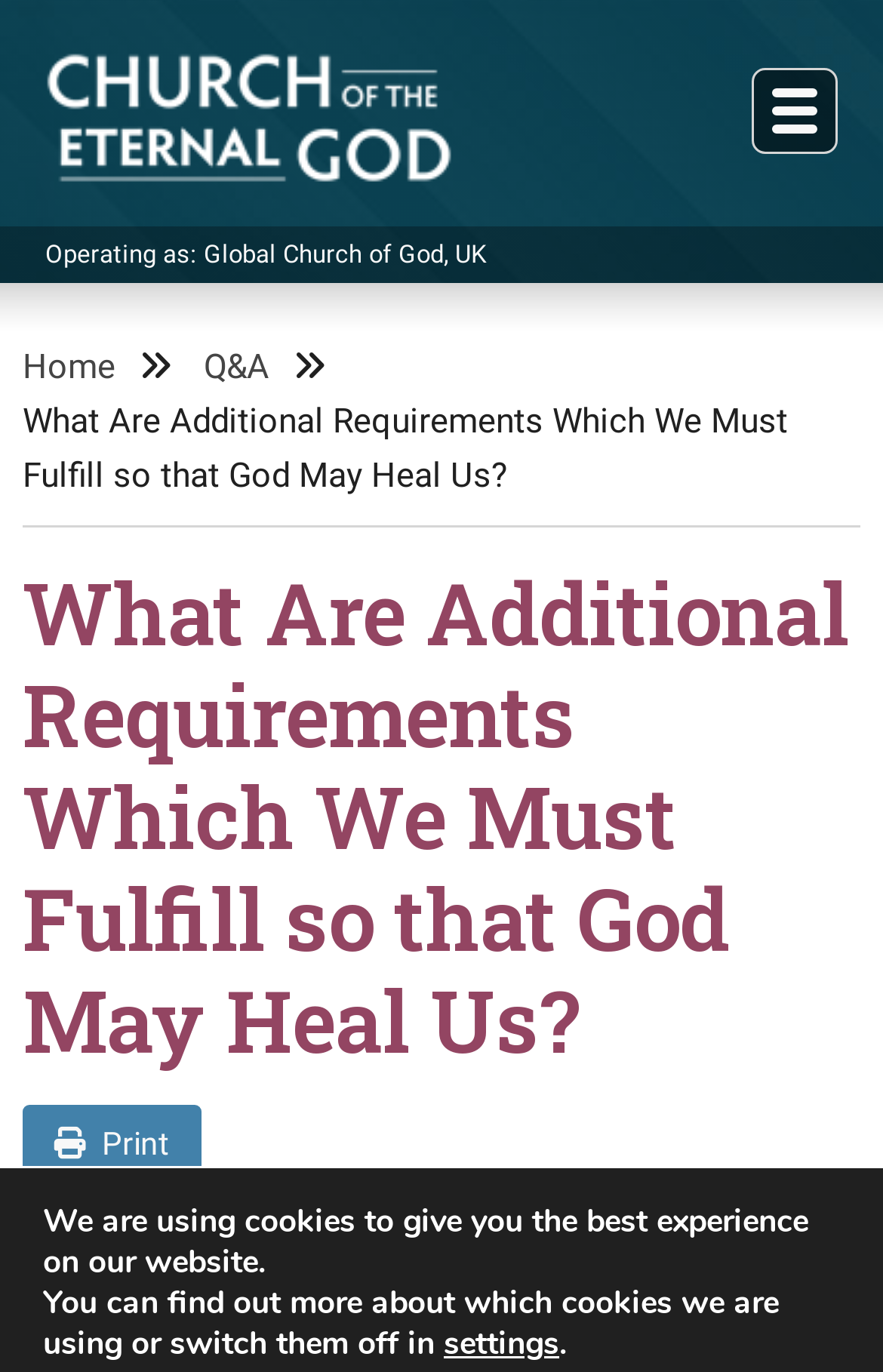Answer the question in one word or a short phrase:
What is the name of the church?

Church of the Eternal God